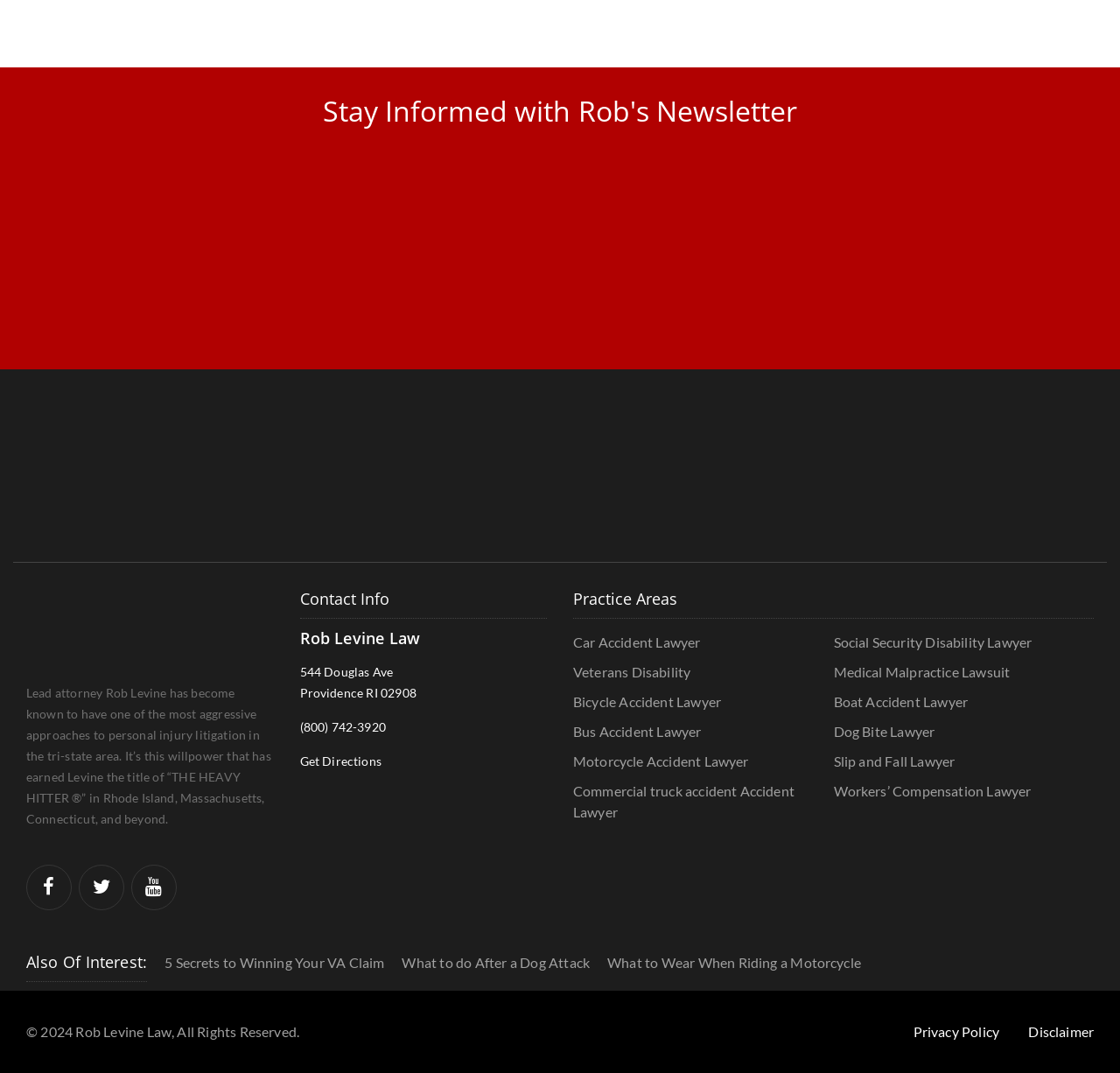Show me the bounding box coordinates of the clickable region to achieve the task as per the instruction: "Click the Rob Levine Law logo".

[0.023, 0.549, 0.244, 0.603]